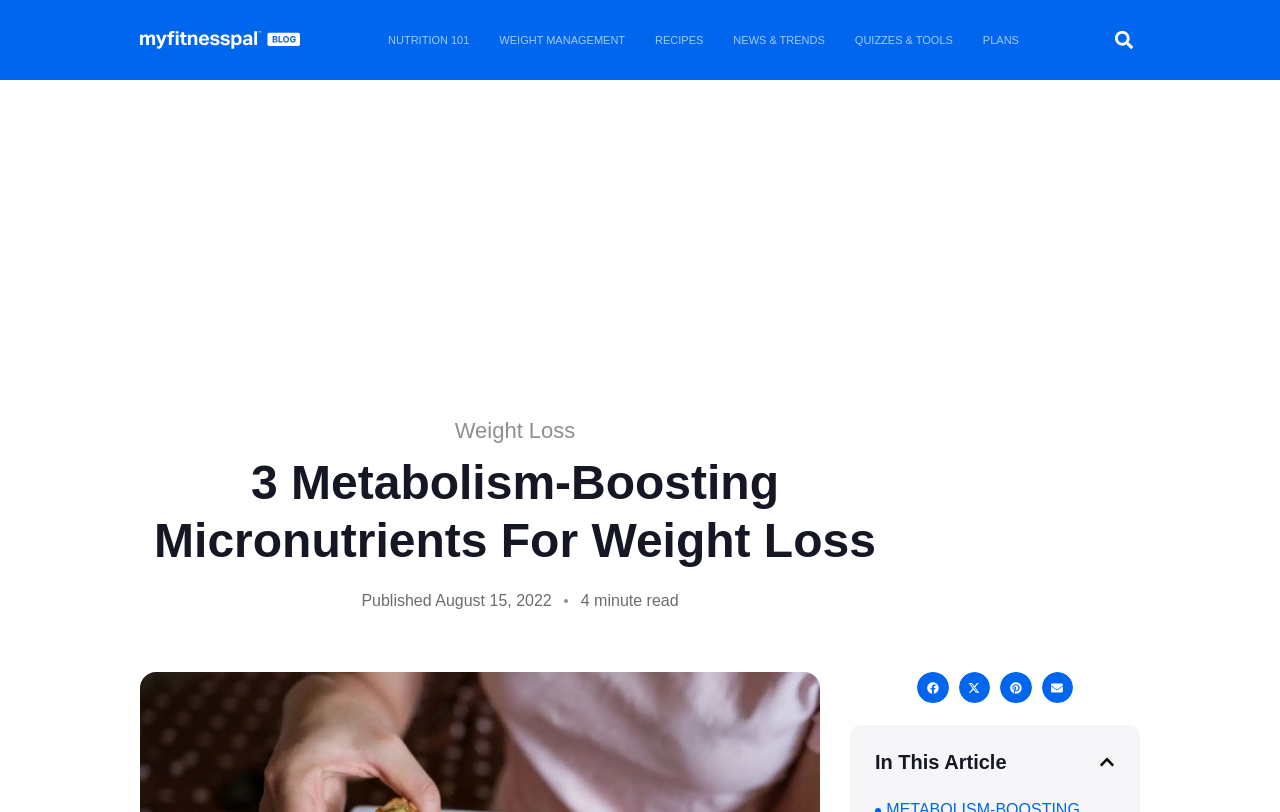Find the bounding box of the UI element described as: "Public Safety". The bounding box coordinates should be given as four float values between 0 and 1, i.e., [left, top, right, bottom].

None